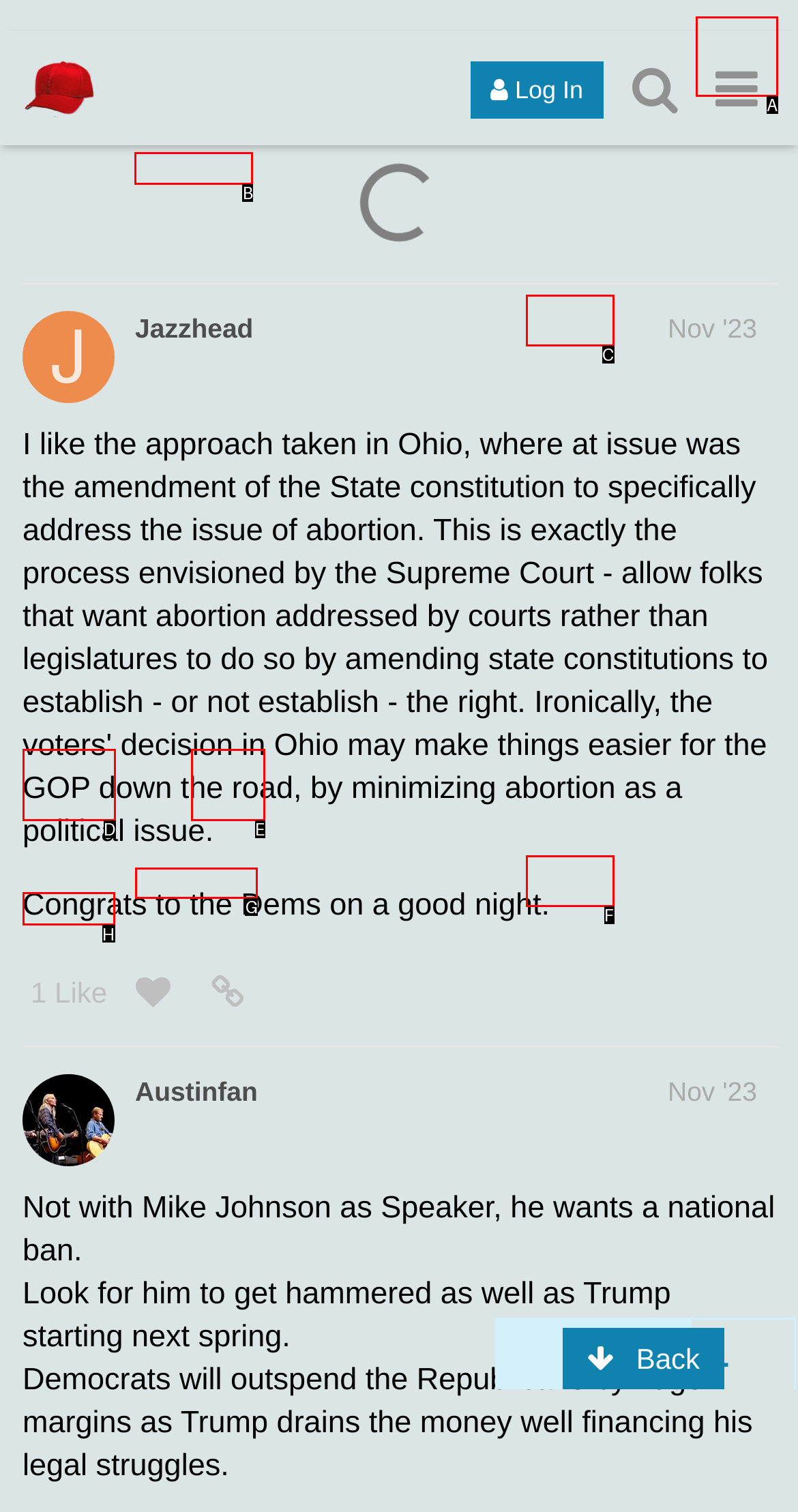Identify the correct UI element to click to follow this instruction: view the profile of user Jazzhead
Respond with the letter of the appropriate choice from the displayed options.

B